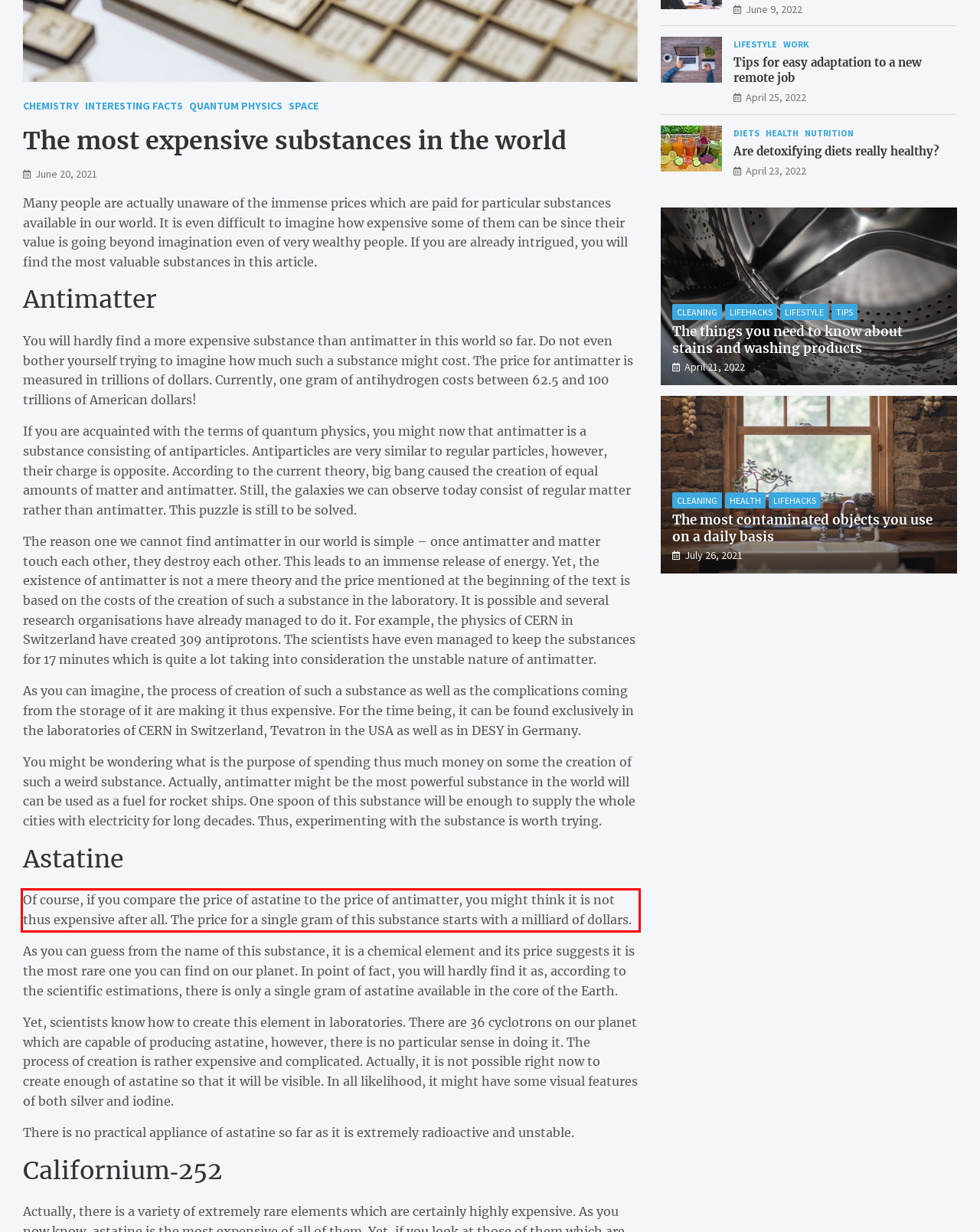Given a screenshot of a webpage with a red bounding box, please identify and retrieve the text inside the red rectangle.

Of course, if you compare the price of astatine to the price of antimatter, you might think it is not thus expensive after all. The price for a single gram of this substance starts with a milliard of dollars.